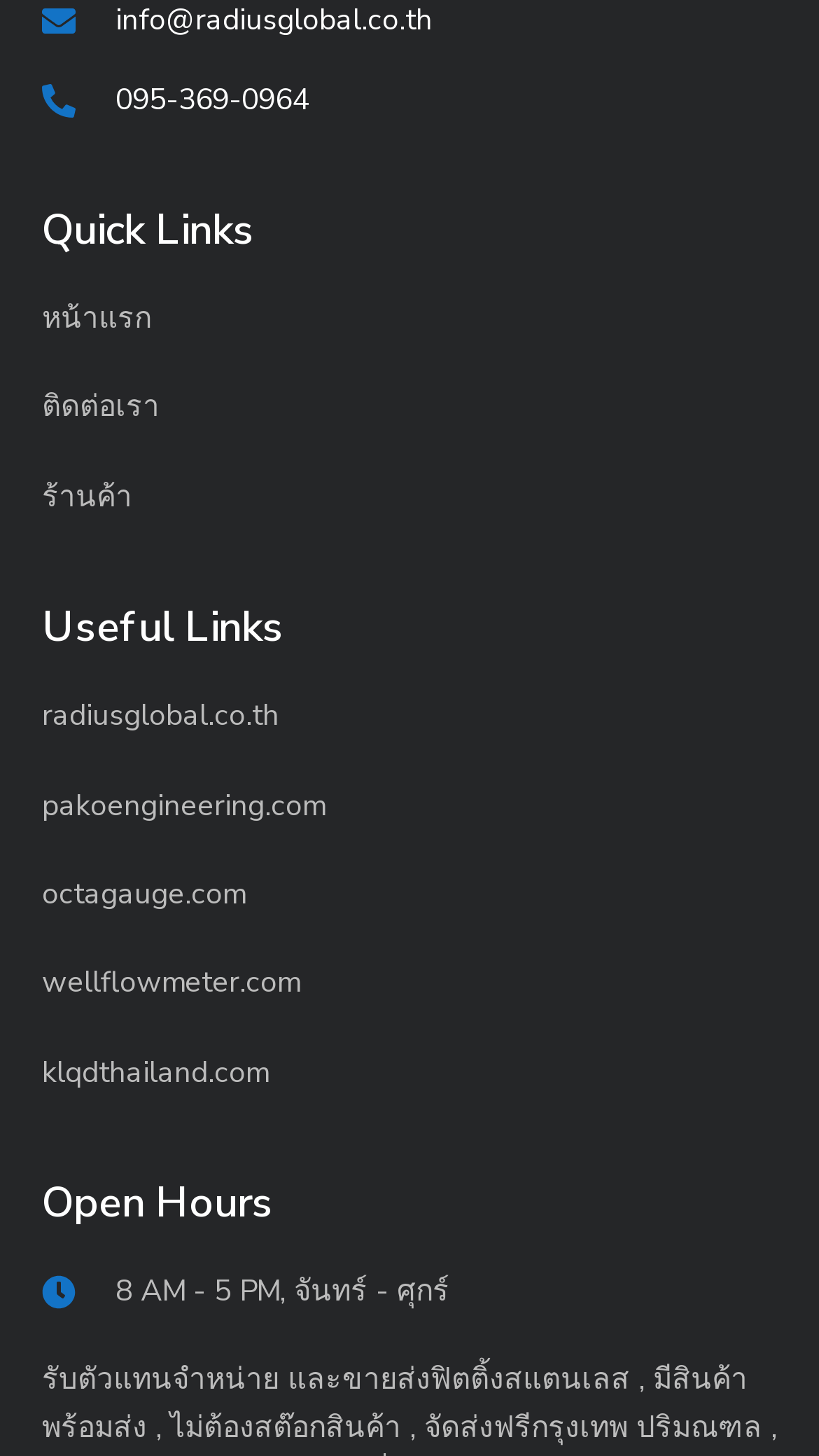Can you find the bounding box coordinates for the element to click on to achieve the instruction: "click on 'ร้านค้า'"?

[0.051, 0.326, 0.949, 0.358]